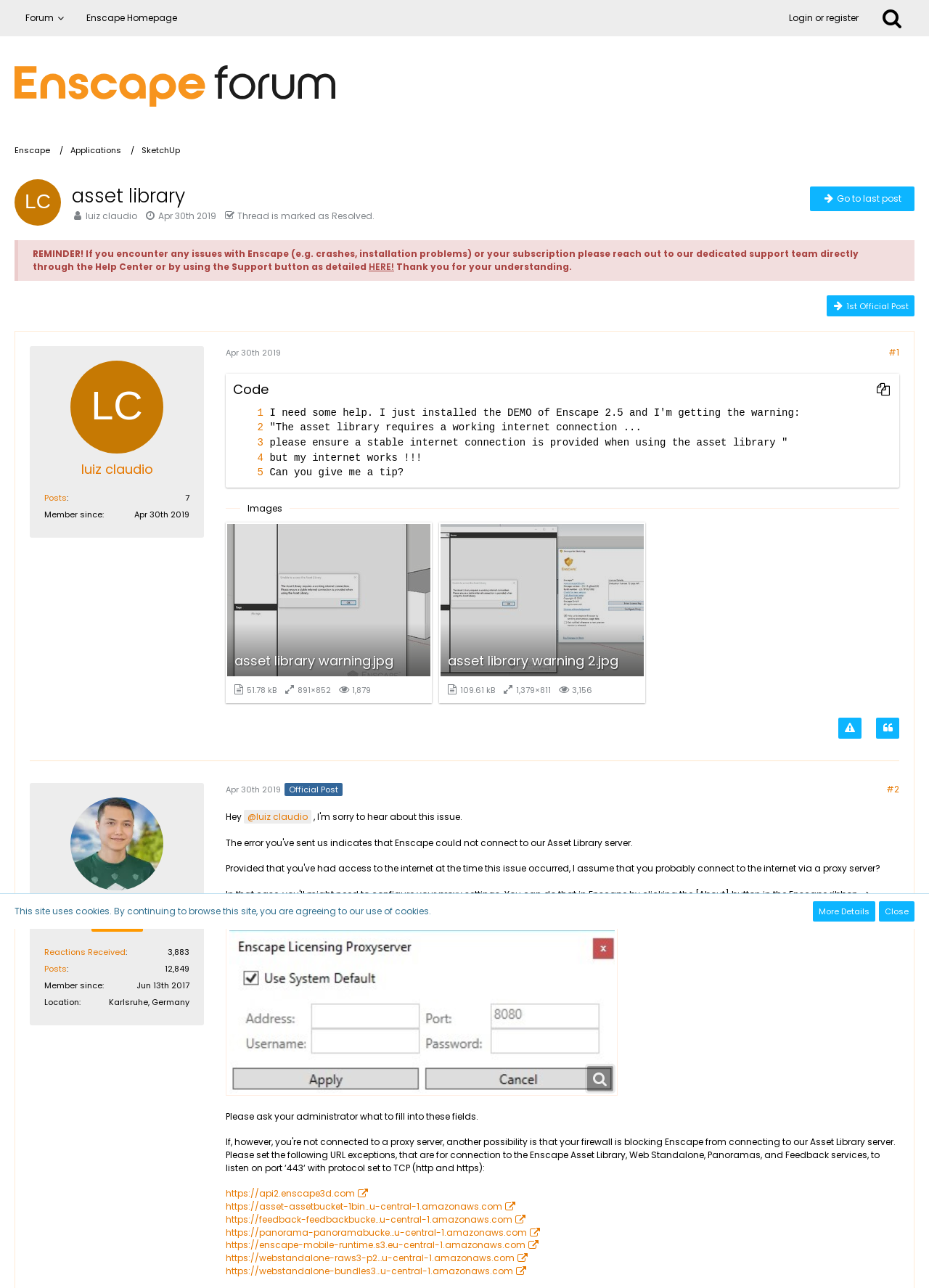Generate a comprehensive description of the webpage.

This webpage appears to be a forum thread discussion page. At the top, there is a main menu navigation bar with links to the forum, Enscape homepage, login or register, and search. Below the navigation bar, there is a breadcrumb navigation section with links to Enscape, Applications, and SketchUp.

The main content area is divided into several sections. The first section has a heading "asset library" and displays information about the thread, including the author's name, date, and a status indicator. There is also a link to go to the last post in the thread.

The next section contains a reminder message about reporting issues with Enscape and a link to the Help Center. Below this, there is a link to the first official post in the thread.

The main thread discussion area follows, where users can post messages. The first post is from luiz claudio, and it contains a code snippet with a discussion about the asset library requiring a working internet connection. There are also links to share the post and view images attached to the post.

Below the main discussion area, there is a footer section with links to view images, report content, and quote the post. There is also information about the moderator, Demian Gutberlet, including their title, reactions received, posts, and membership since date.

Throughout the page, there are various links, buttons, and navigation elements that allow users to interact with the forum thread and access related information.